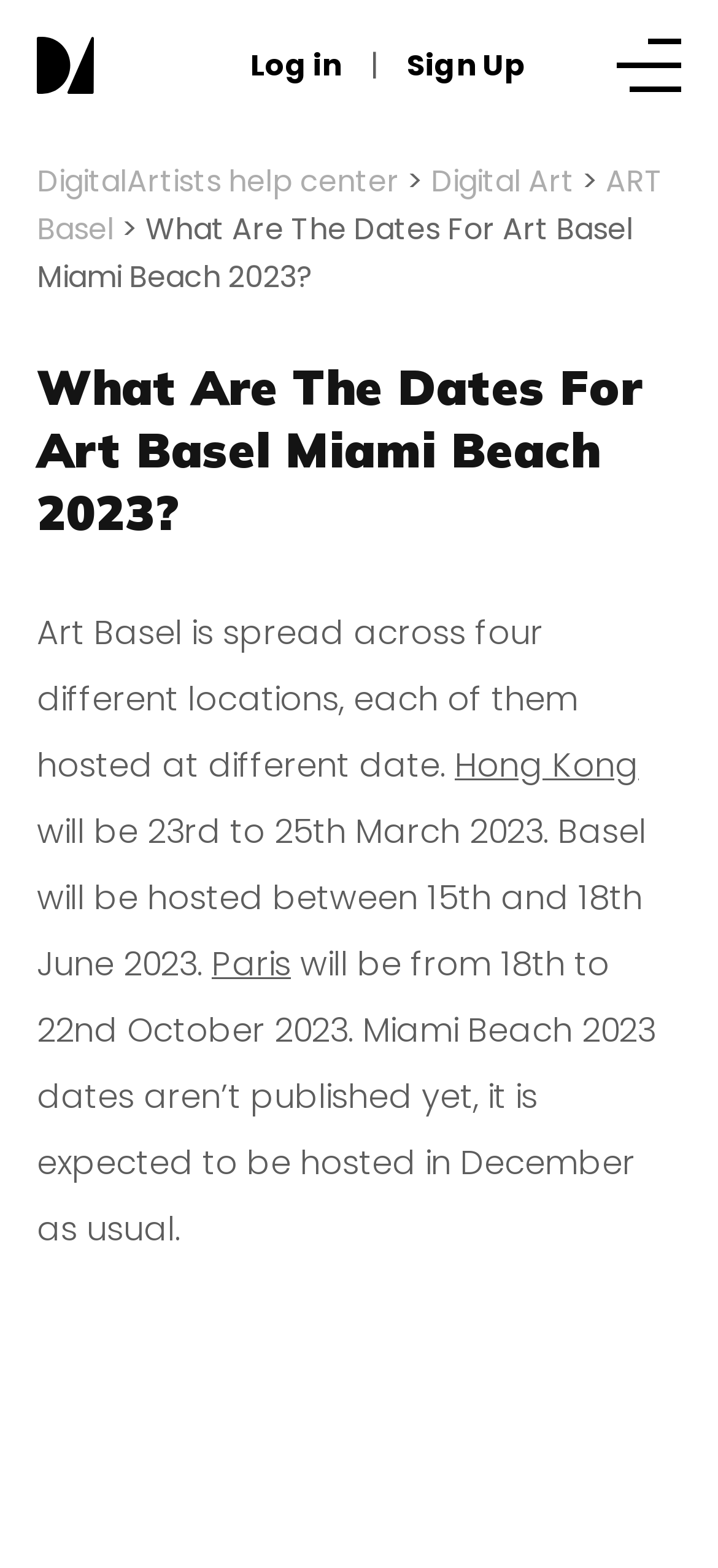Using the description: "Paris", determine the UI element's bounding box coordinates. Ensure the coordinates are in the format of four float numbers between 0 and 1, i.e., [left, top, right, bottom].

[0.295, 0.6, 0.405, 0.629]